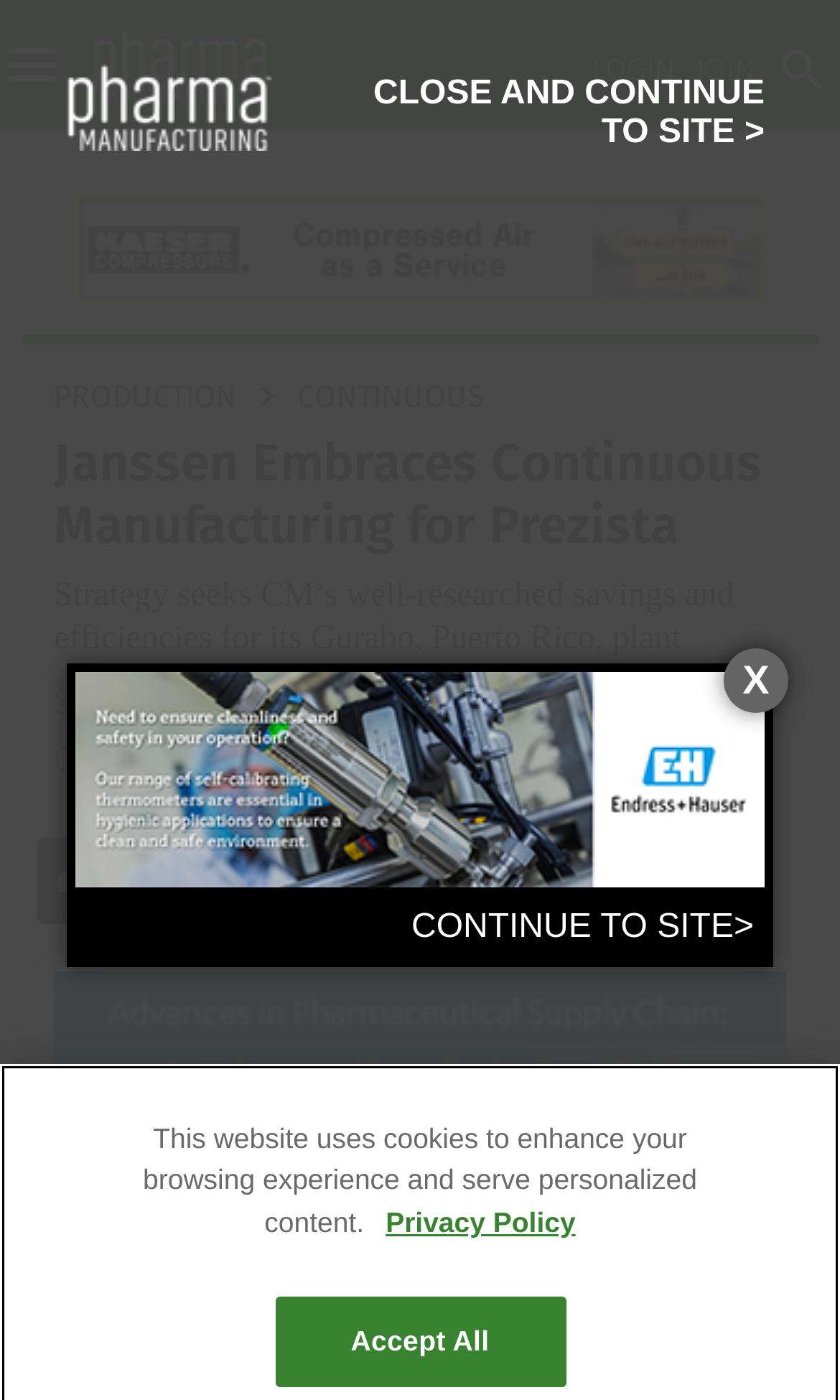Please identify the bounding box coordinates of the region to click in order to complete the given instruction: "View Unit Operations". The coordinates should be four float numbers between 0 and 1, i.e., [left, top, right, bottom].

[0.0, 0.148, 0.082, 0.2]